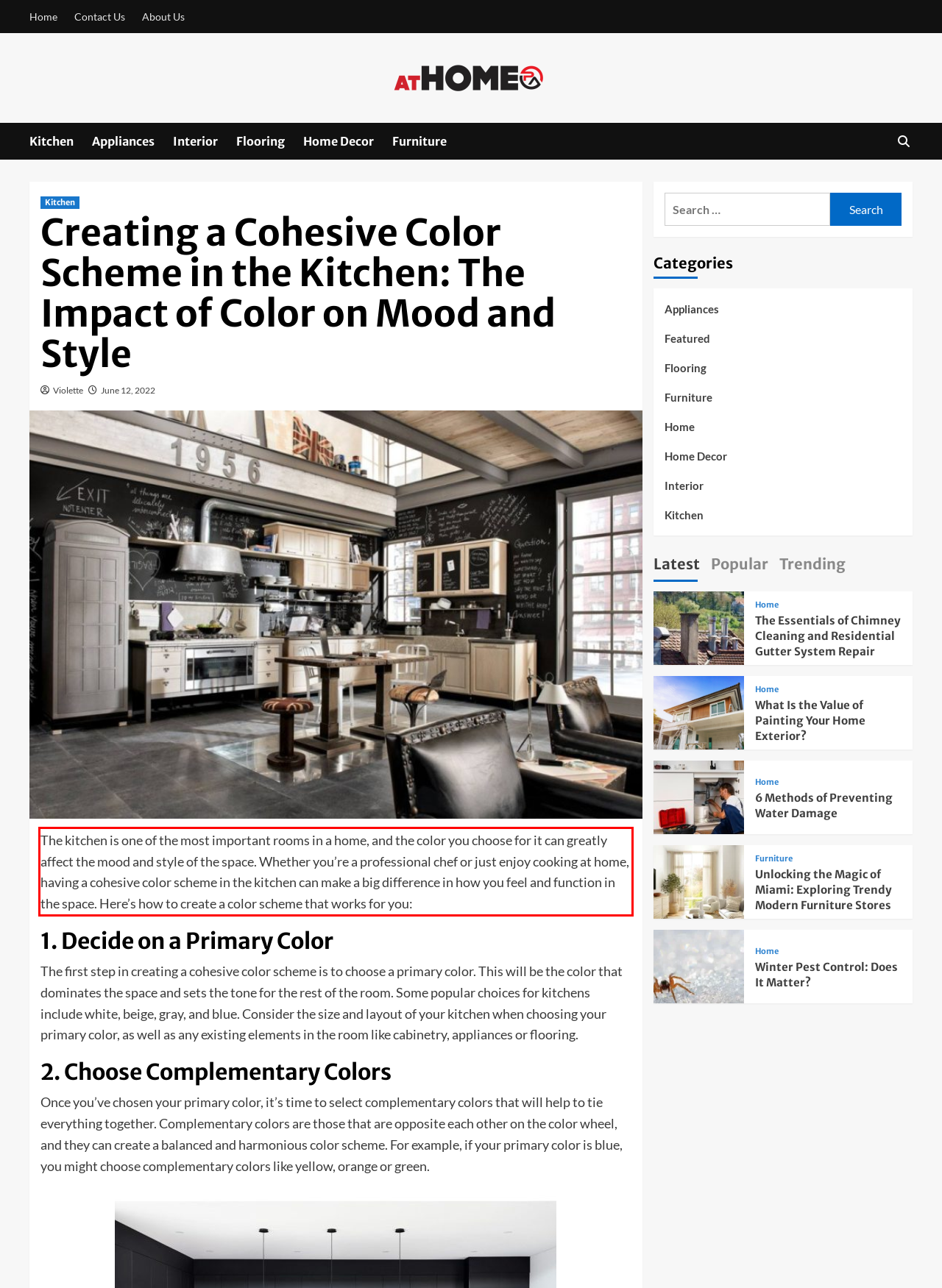You have a screenshot of a webpage with a red bounding box. Identify and extract the text content located inside the red bounding box.

The kitchen is one of the most important rooms in a home, and the color you choose for it can greatly affect the mood and style of the space. Whether you’re a professional chef or just enjoy cooking at home, having a cohesive color scheme in the kitchen can make a big difference in how you feel and function in the space. Here’s how to create a color scheme that works for you: